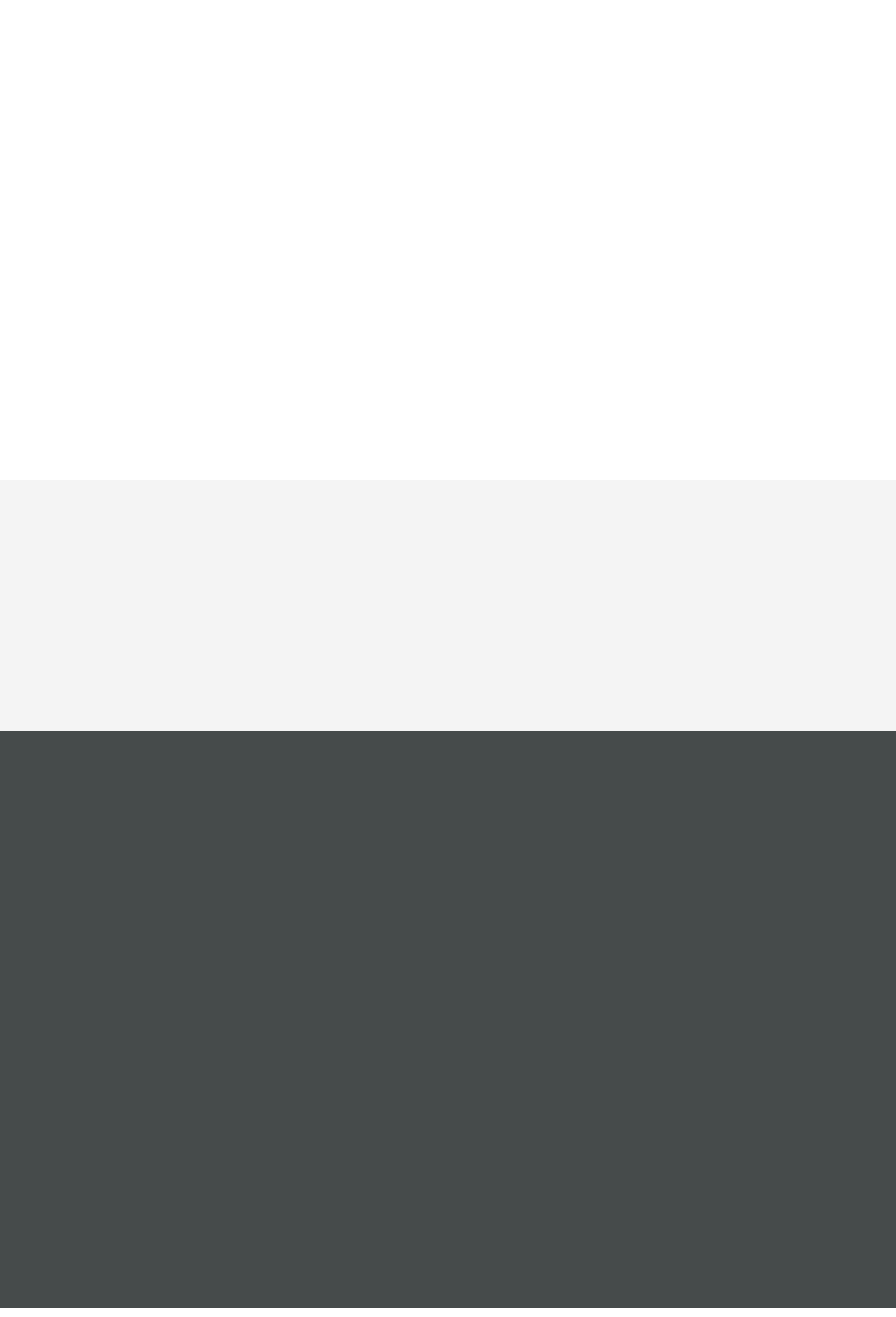Please provide the bounding box coordinates for the UI element as described: "alt="Praxity"". The coordinates must be four floats between 0 and 1, represented as [left, top, right, bottom].

[0.041, 0.583, 0.959, 0.62]